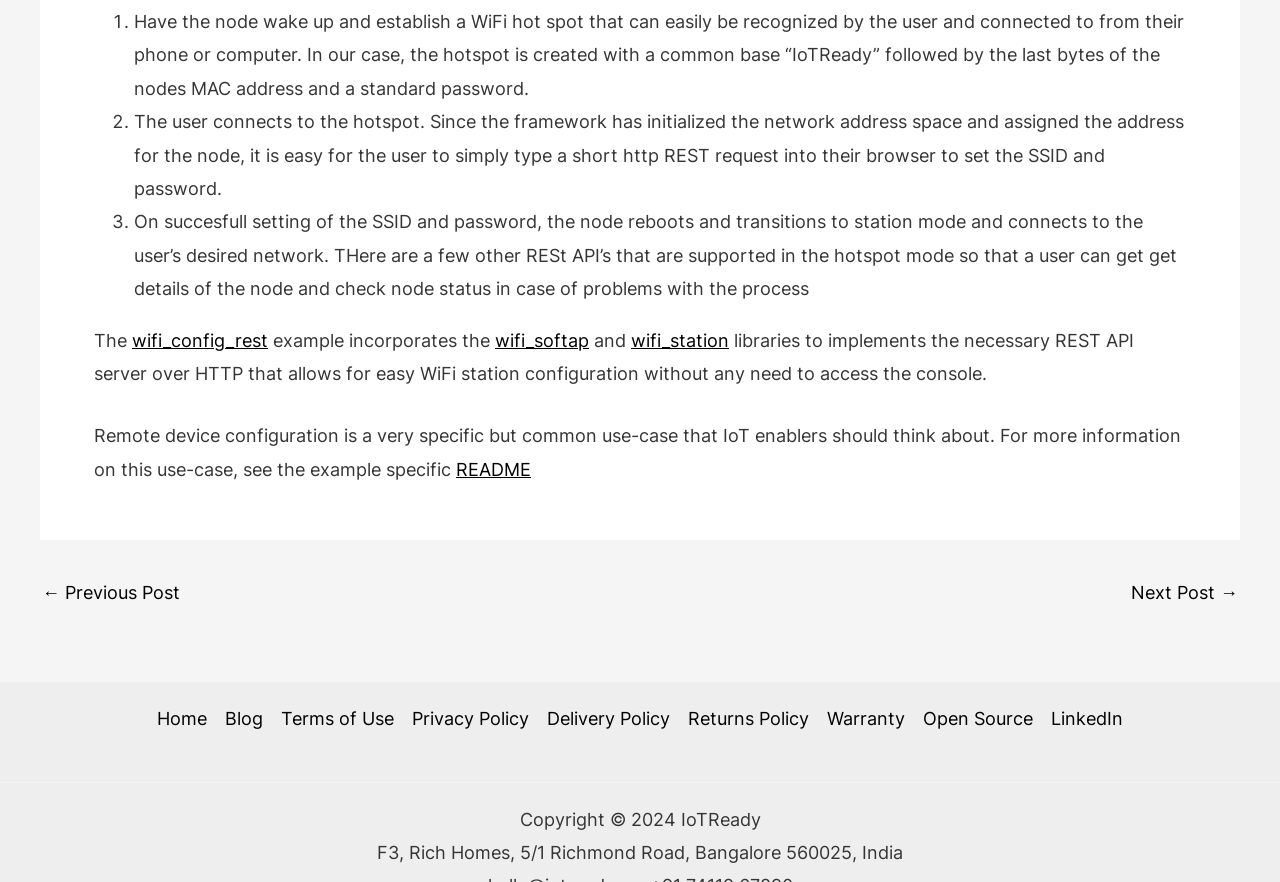Please specify the bounding box coordinates of the clickable section necessary to execute the following command: "Click on 'wifi_softap' link".

[0.387, 0.374, 0.46, 0.398]